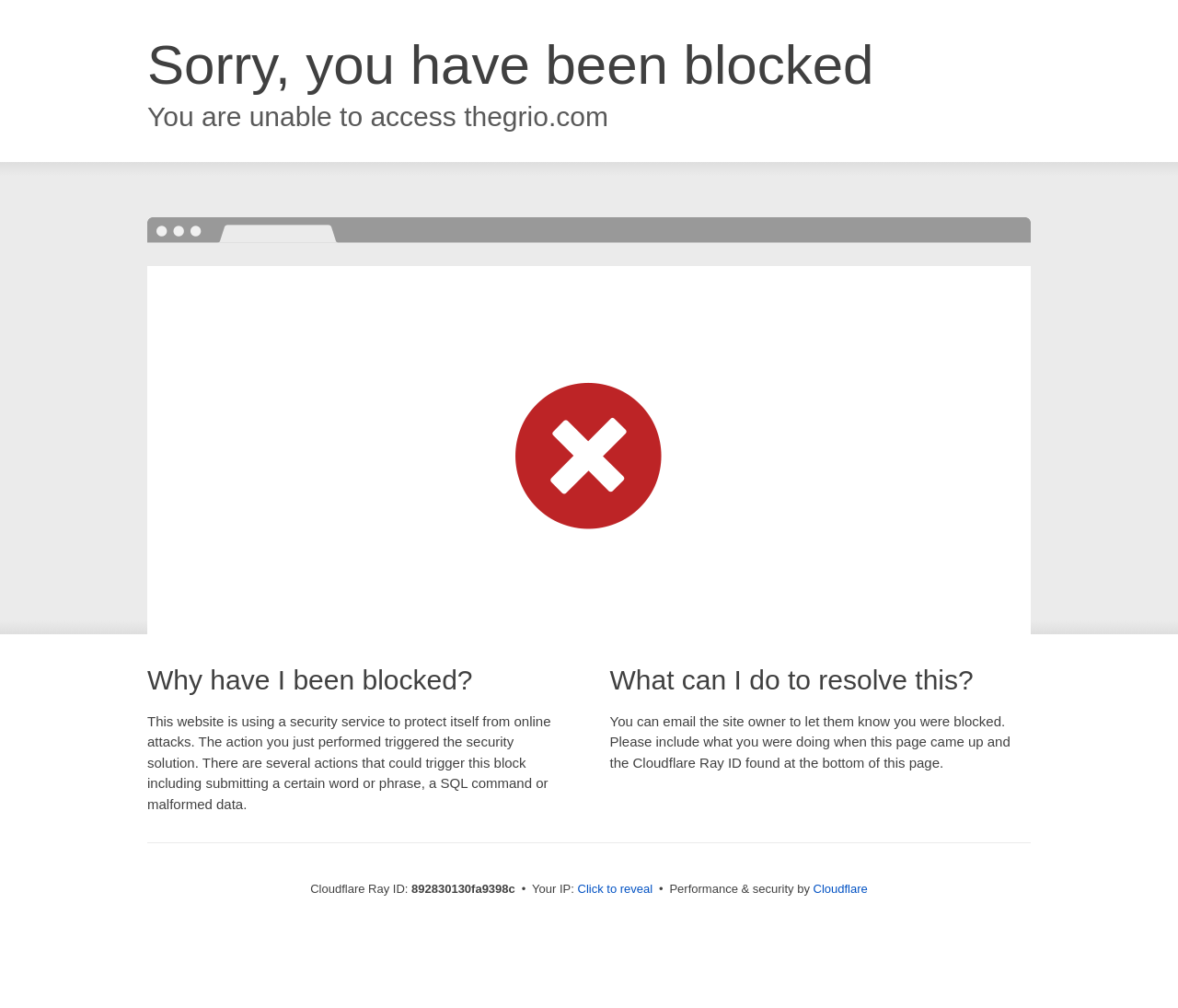Can you find and generate the webpage's heading?

Sorry, you have been blocked